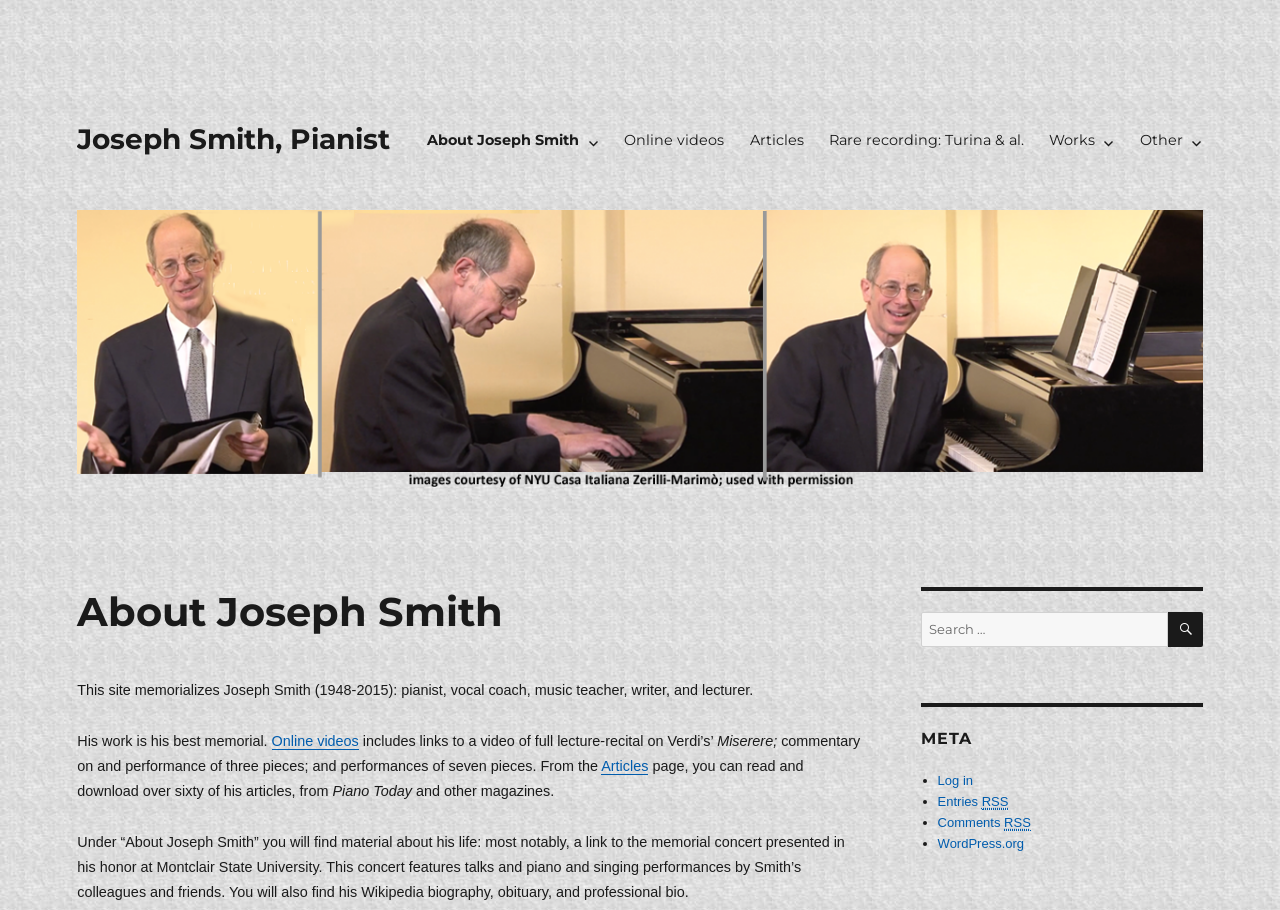What is the name of the university where a memorial concert was held in Joseph Smith's honor?
Using the visual information, respond with a single word or phrase.

Montclair State University